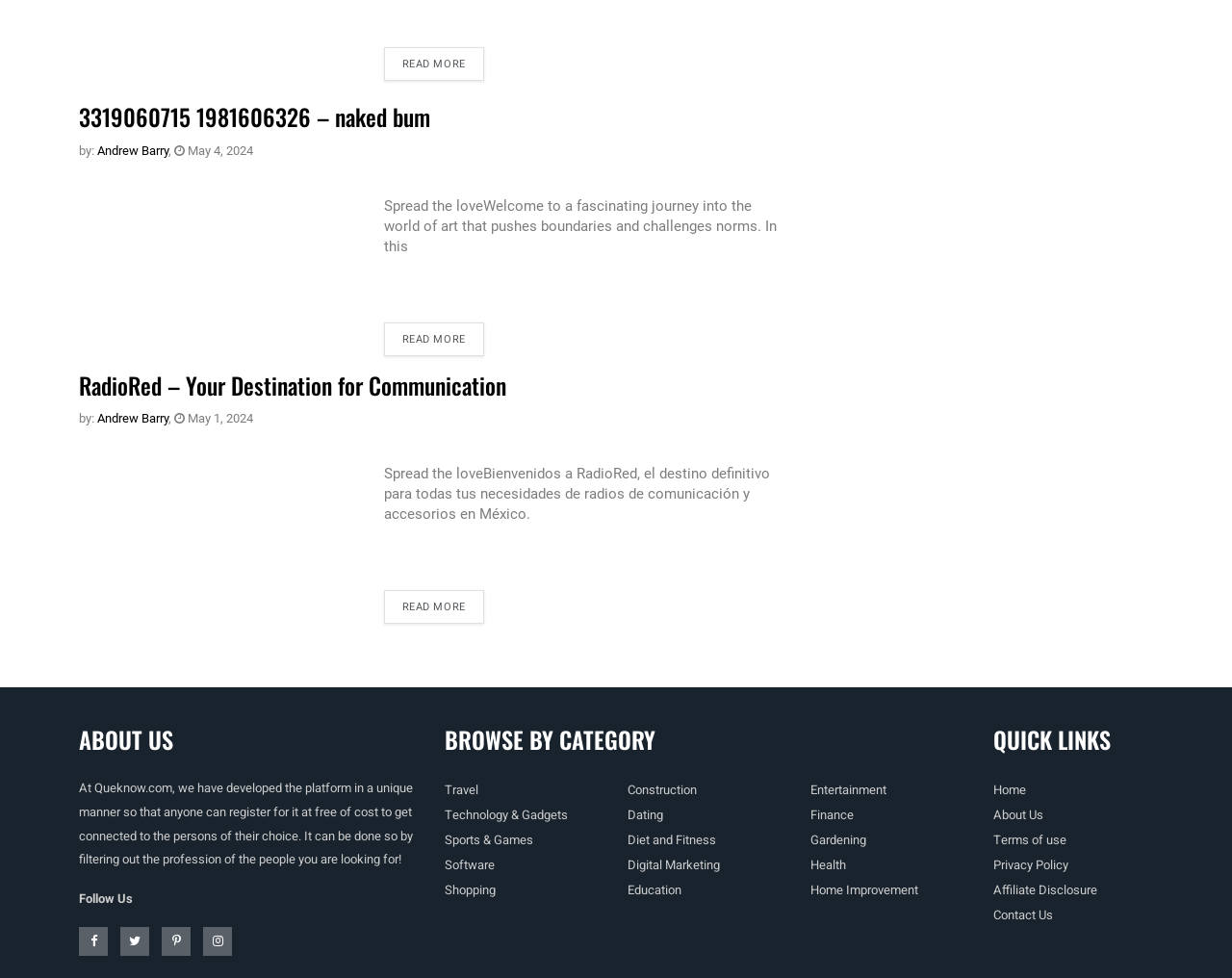Determine the bounding box coordinates of the target area to click to execute the following instruction: "Visit the post by Andrew Barry."

[0.079, 0.146, 0.137, 0.161]